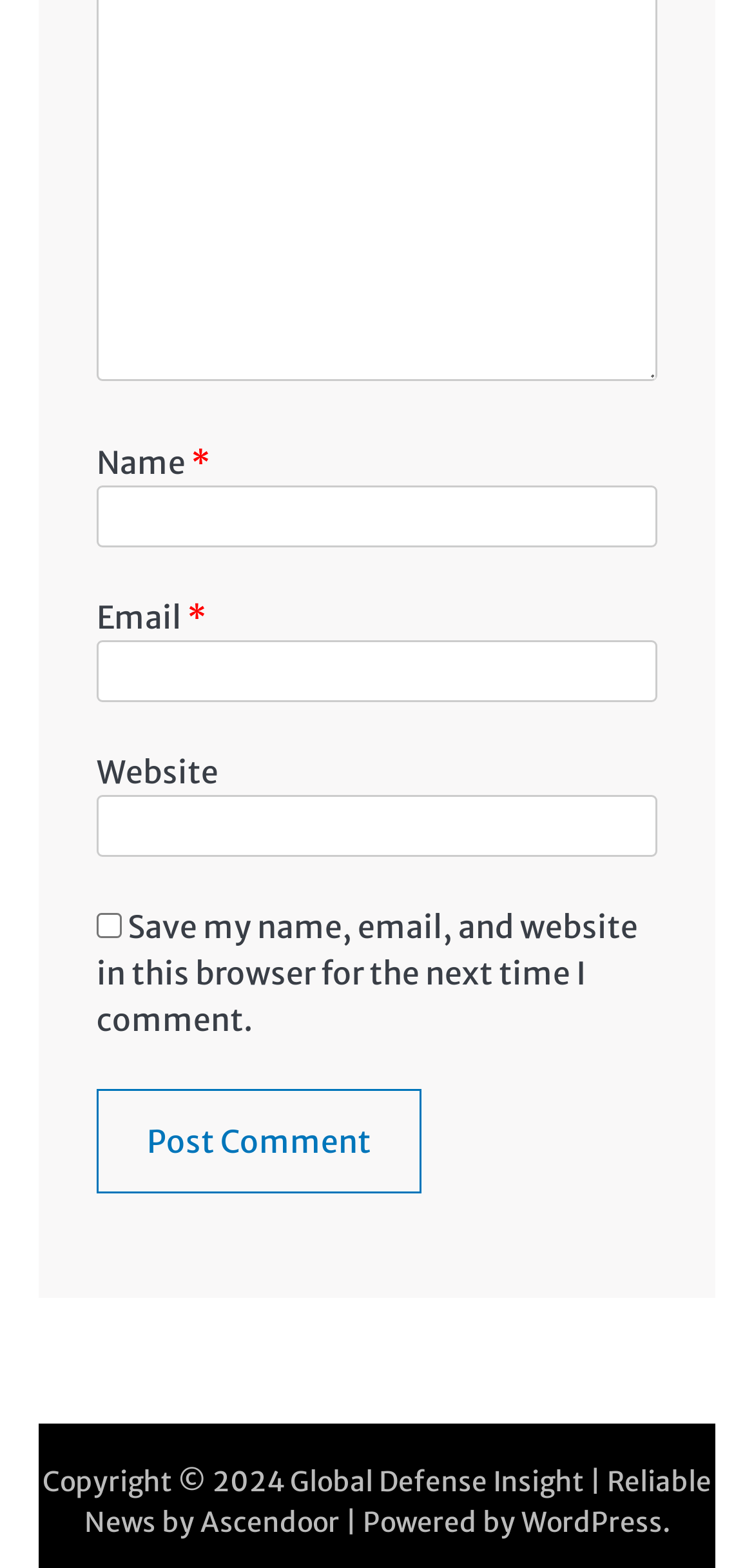Please locate the bounding box coordinates of the region I need to click to follow this instruction: "Visit Numbers & Operations — Fractions".

None